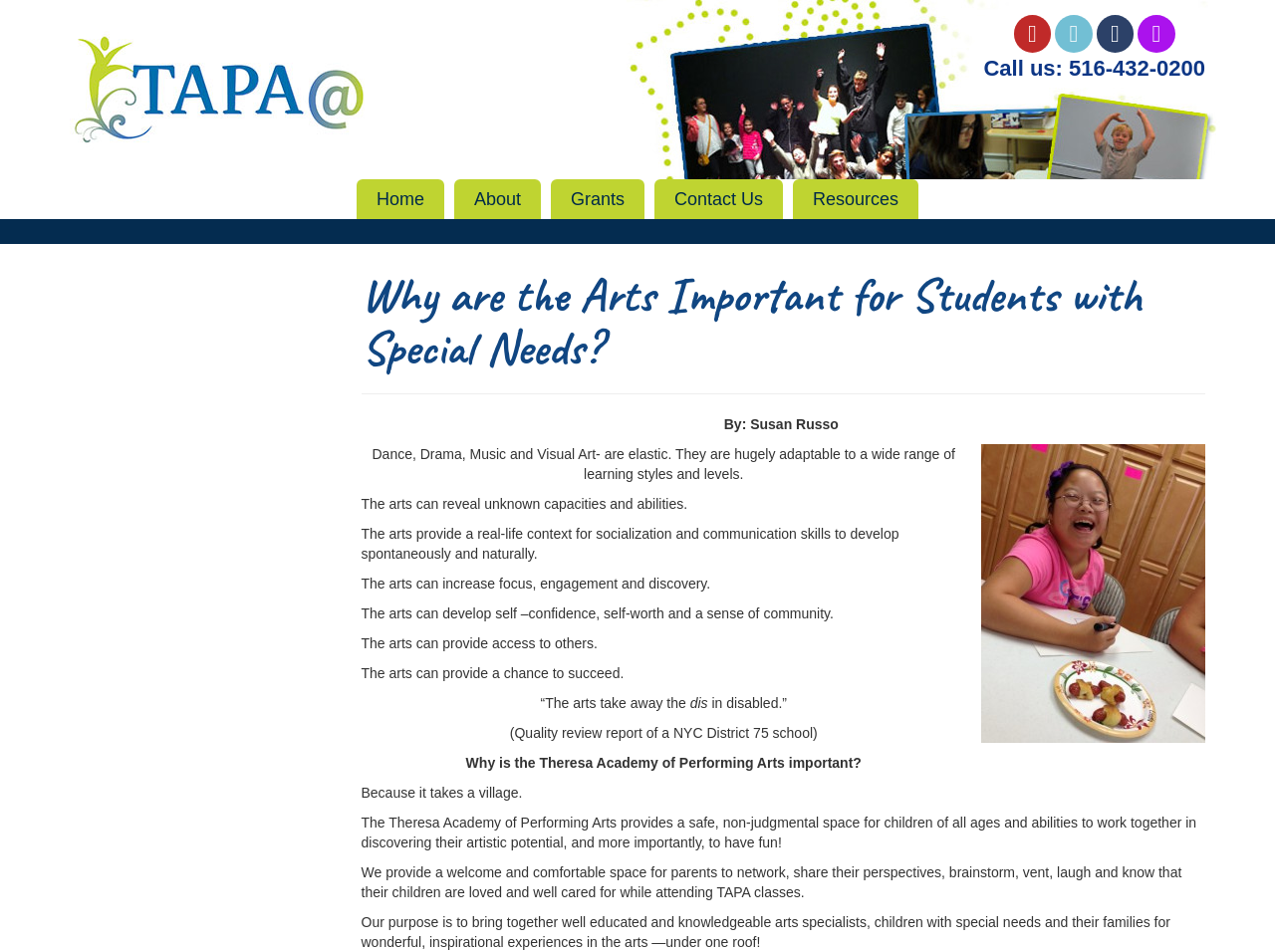How many links are there in the top navigation bar?
Use the information from the screenshot to give a comprehensive response to the question.

The top navigation bar contains links to 'Home', 'About', 'Grants', 'Contact Us', and 'Resources', which makes a total of 5 links.